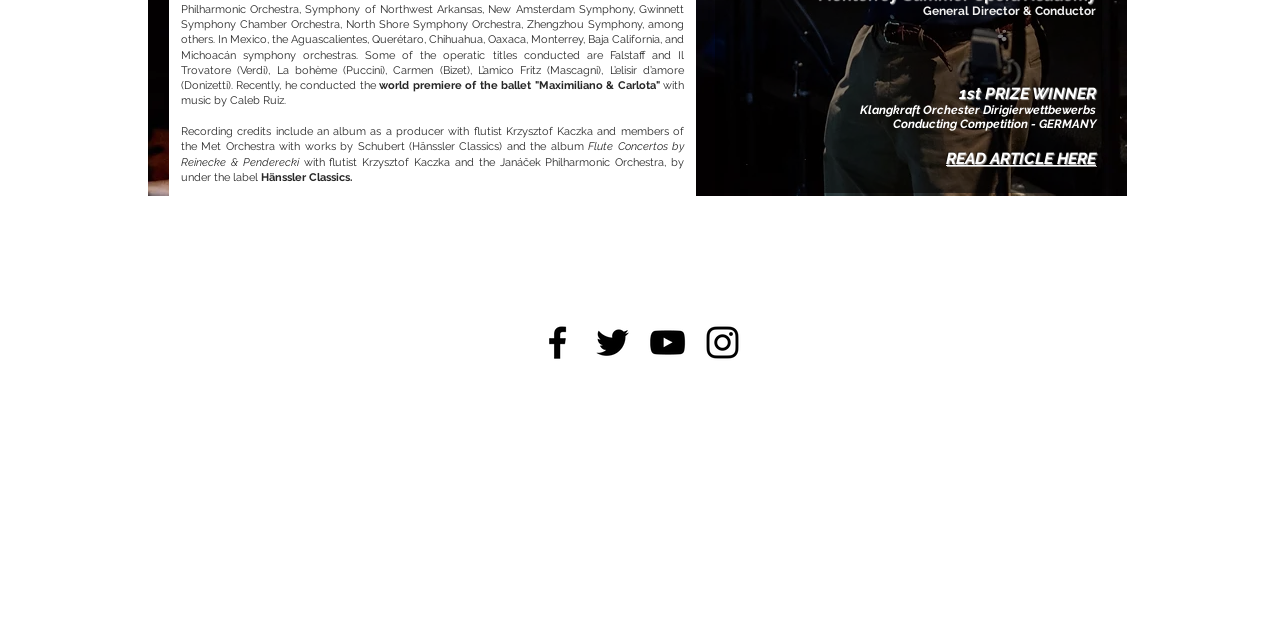Please find the bounding box for the following UI element description. Provide the coordinates in (top-left x, top-left y, bottom-right x, bottom-right y) format, with values between 0 and 1: aria-label="Black YouTube Icon"

[0.505, 0.502, 0.538, 0.569]